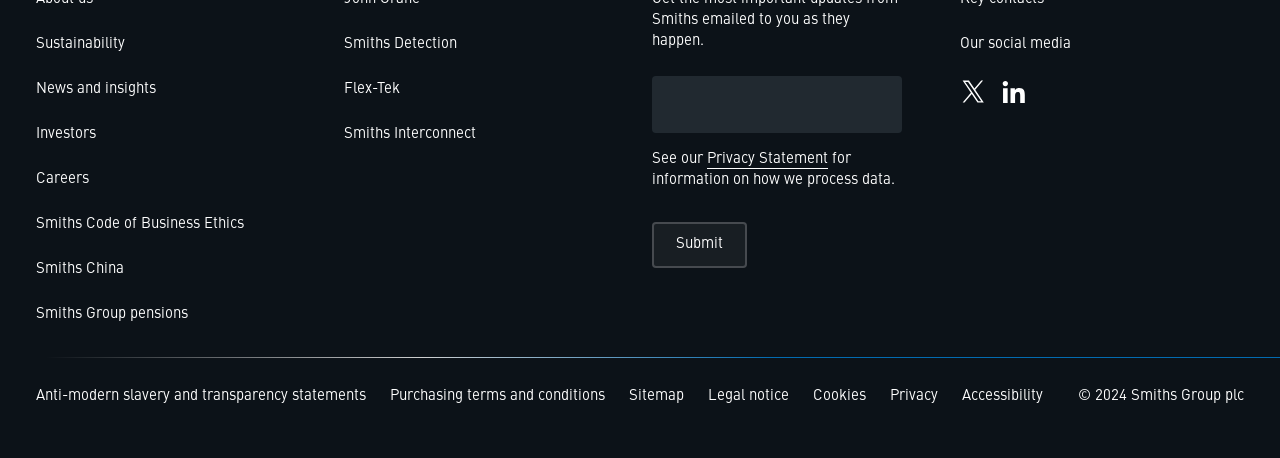What is the function of the button?
Please ensure your answer is as detailed and informative as possible.

The button has the text 'Submit' and is located below the textbox, indicating that its purpose is to submit the input data.